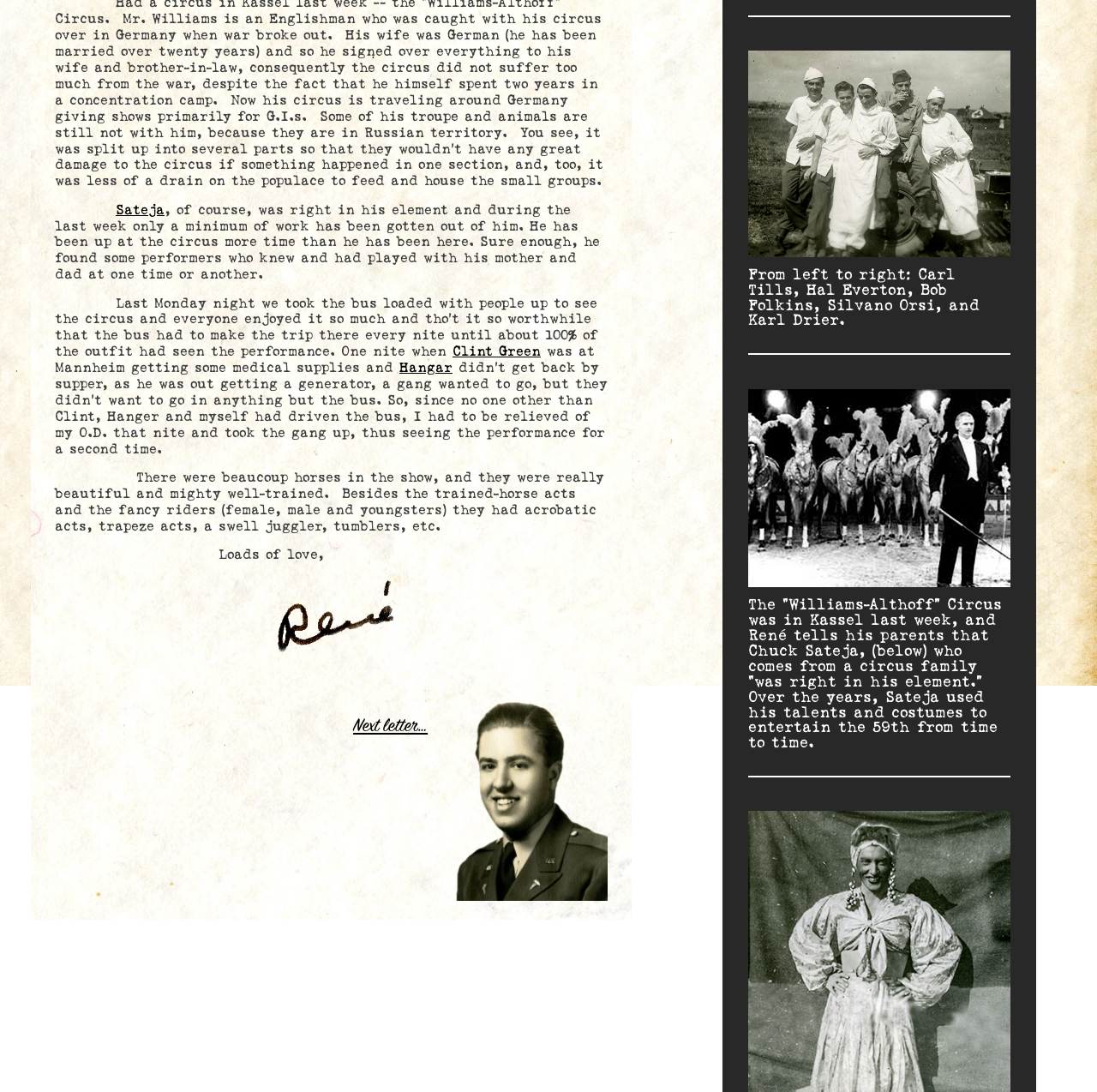Determine the bounding box for the UI element described here: "Next letter…".

[0.322, 0.656, 0.39, 0.673]